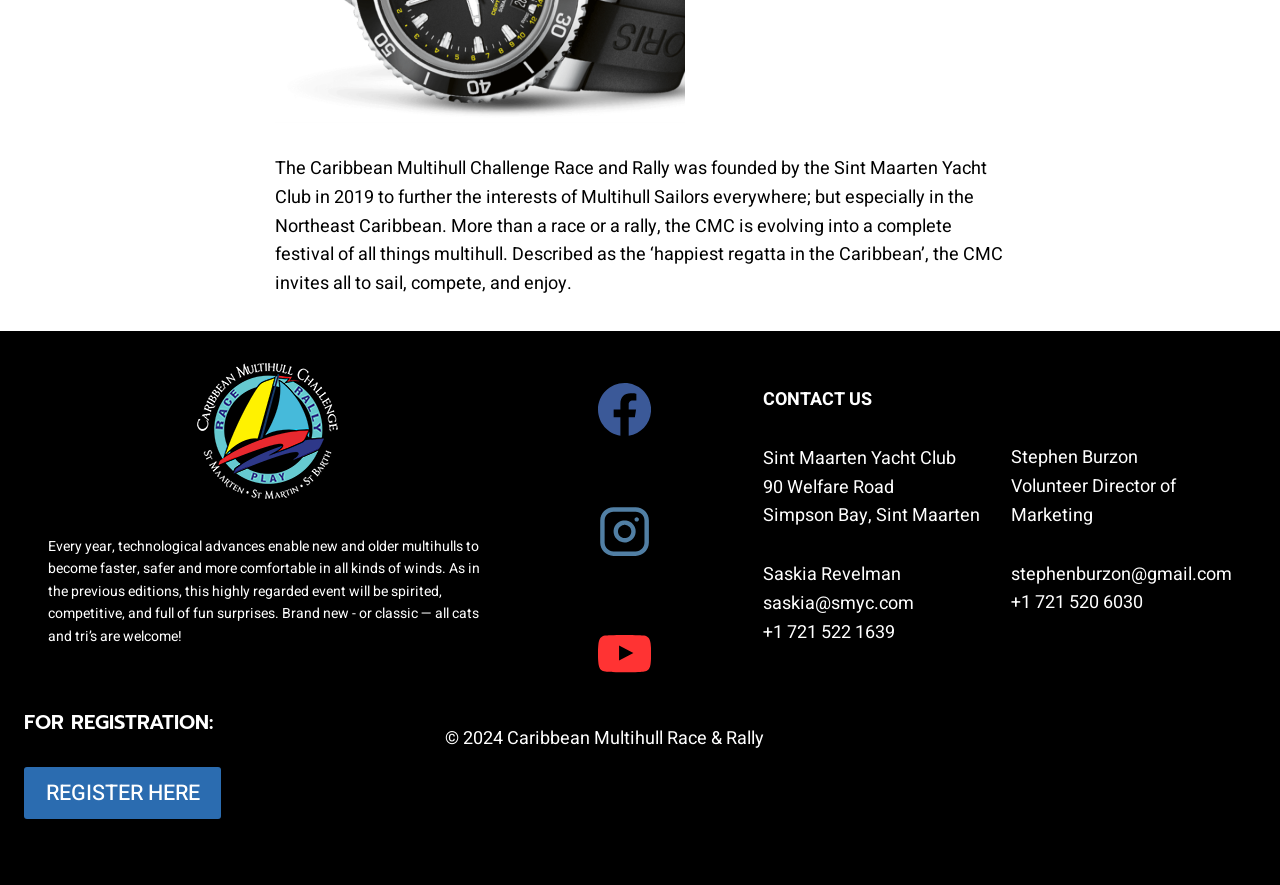Calculate the bounding box coordinates of the UI element given the description: "REGISTER HERE".

[0.019, 0.867, 0.173, 0.926]